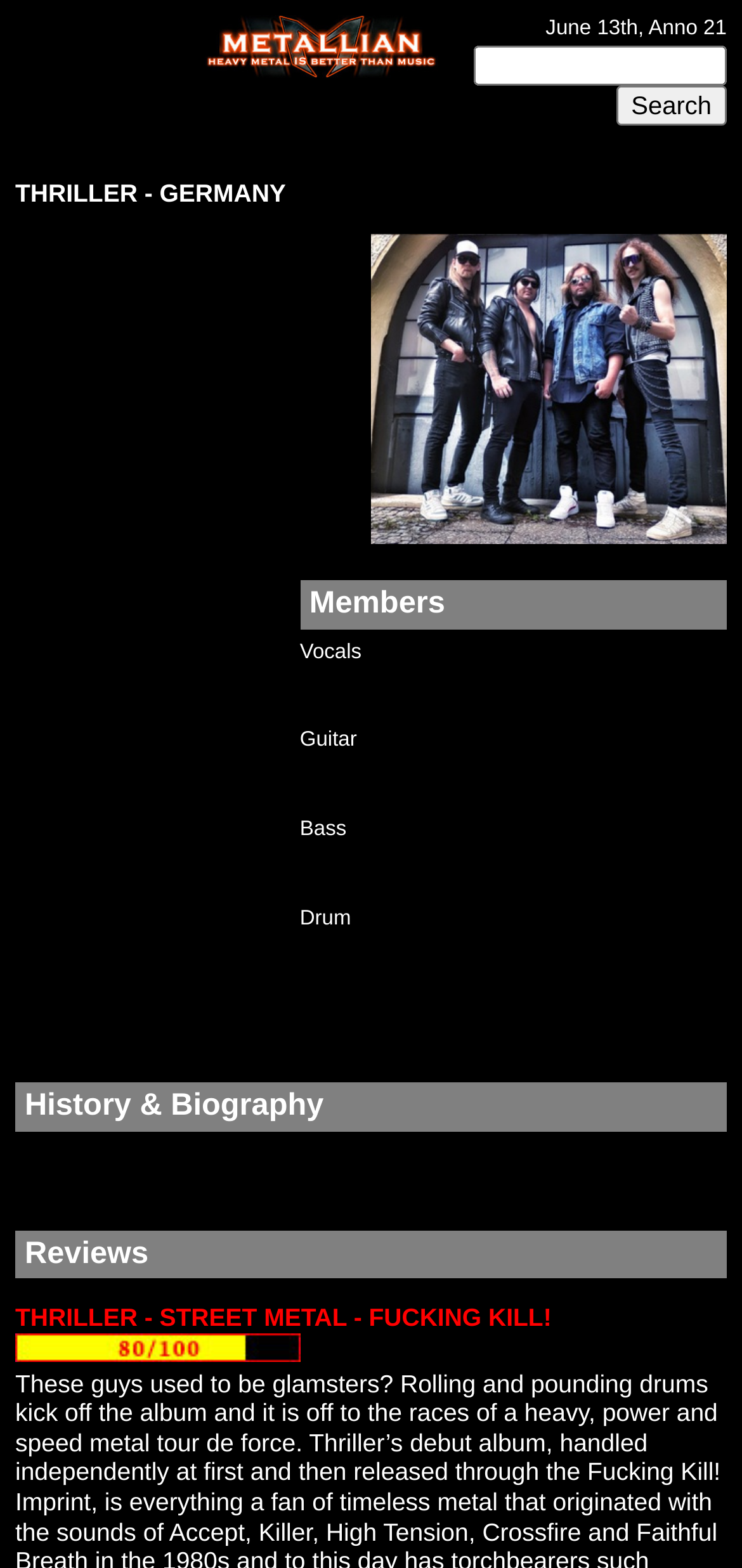What is the content of the image in the middle section?
Based on the screenshot, provide your answer in one word or phrase.

Thriller image